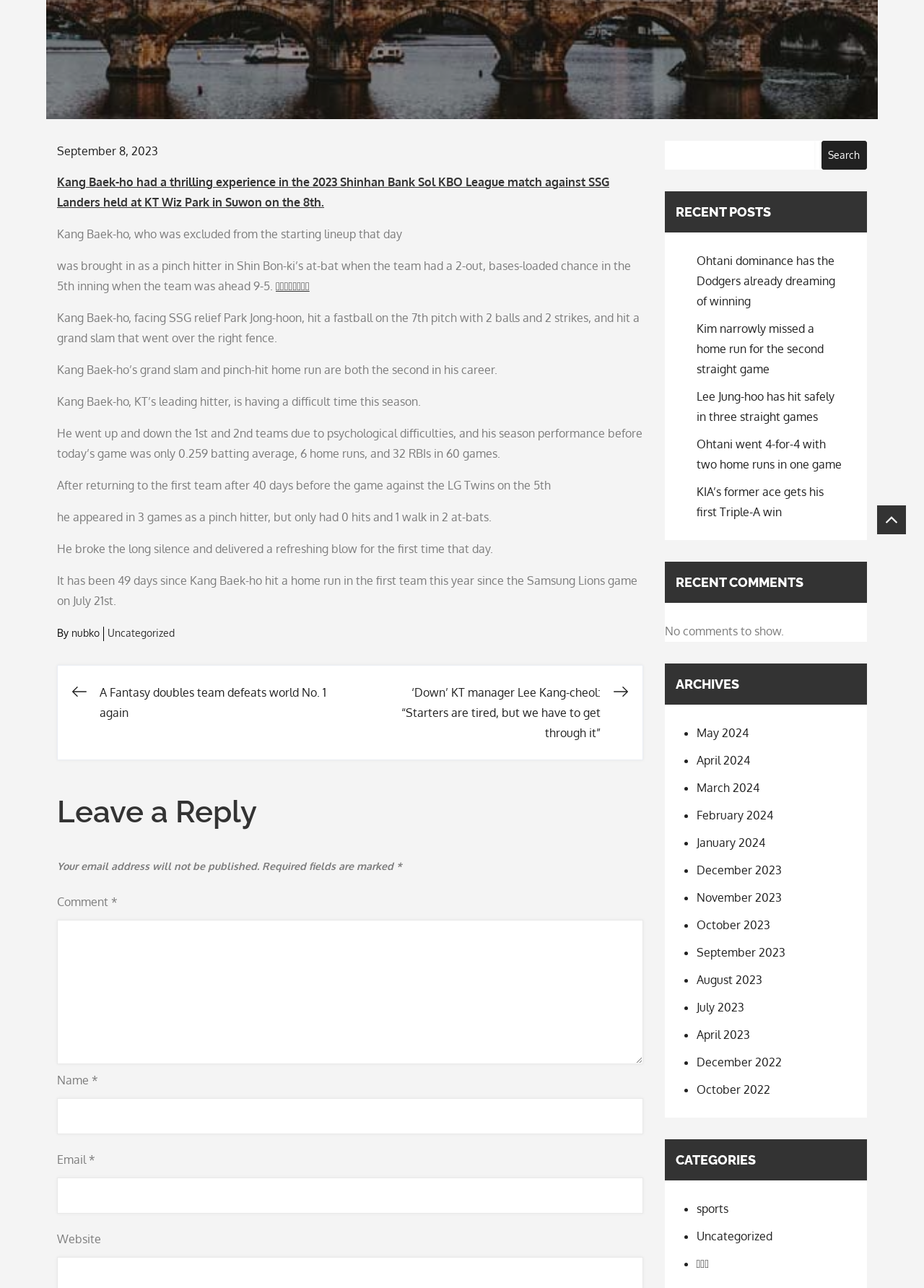Locate the bounding box of the UI element described by: "Search" in the given webpage screenshot.

[0.889, 0.109, 0.938, 0.132]